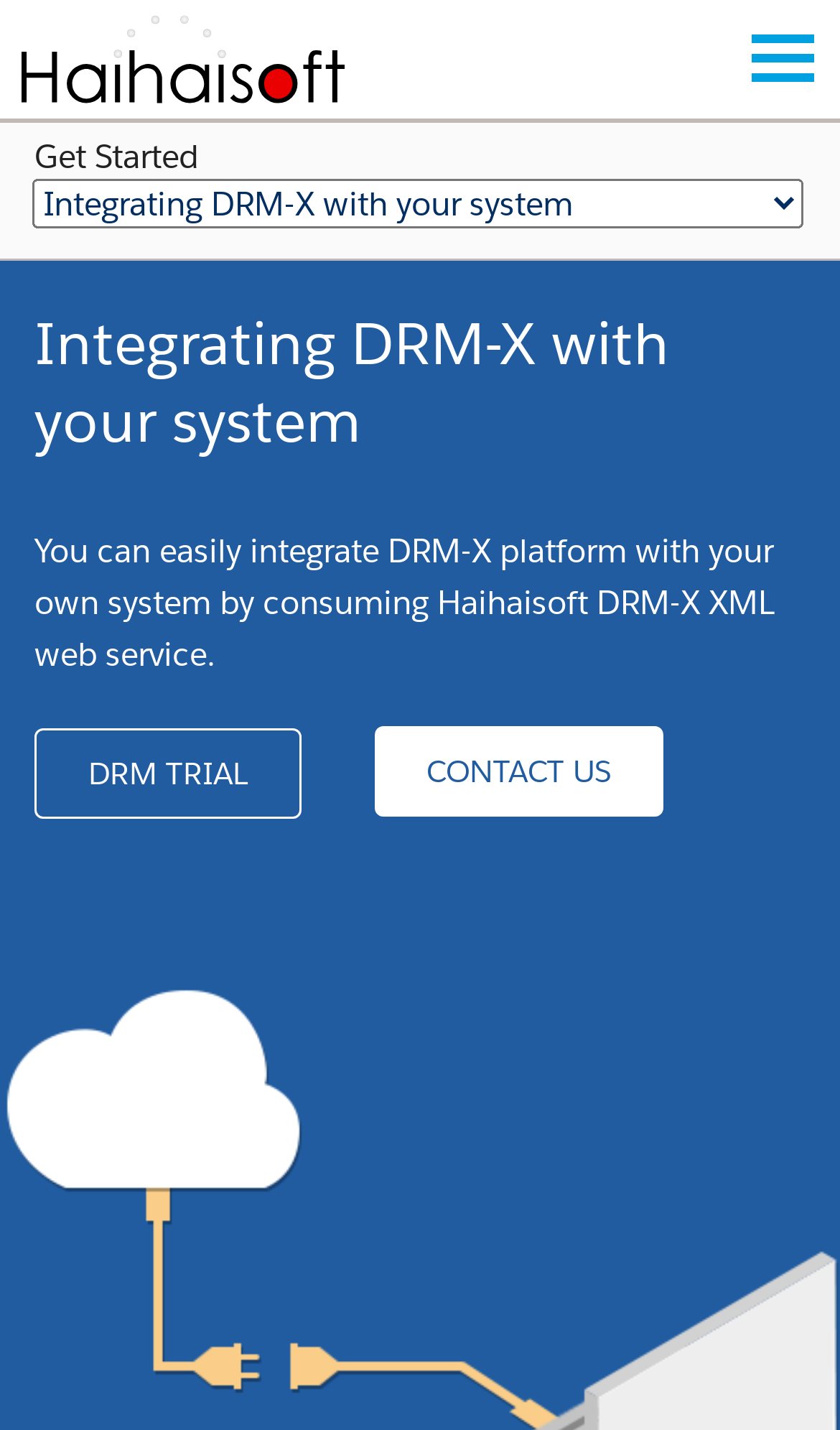Detail the various sections and features of the webpage.

The webpage is about integrating DRM-X with a user's system, specifically highlighting the ease of integration through Haihaisoft DRM-X XML web service. 

At the top right corner, there is a 'Menu' button. On the top left, there is a 'Haihaisoft' link accompanied by a 'Haihaisoft' image. Below the image, there is a 'Get Started' text. Next to it, there is a 'Menu' combobox. 

Further down, there is a heading that reads 'Integrating DRM-X with your system'. Below the heading, there is a paragraph of text that summarizes the integration process. 

On the left side, there is a 'DRM TRIAL' button, and on the right side, there is a 'CONTACT US' button.